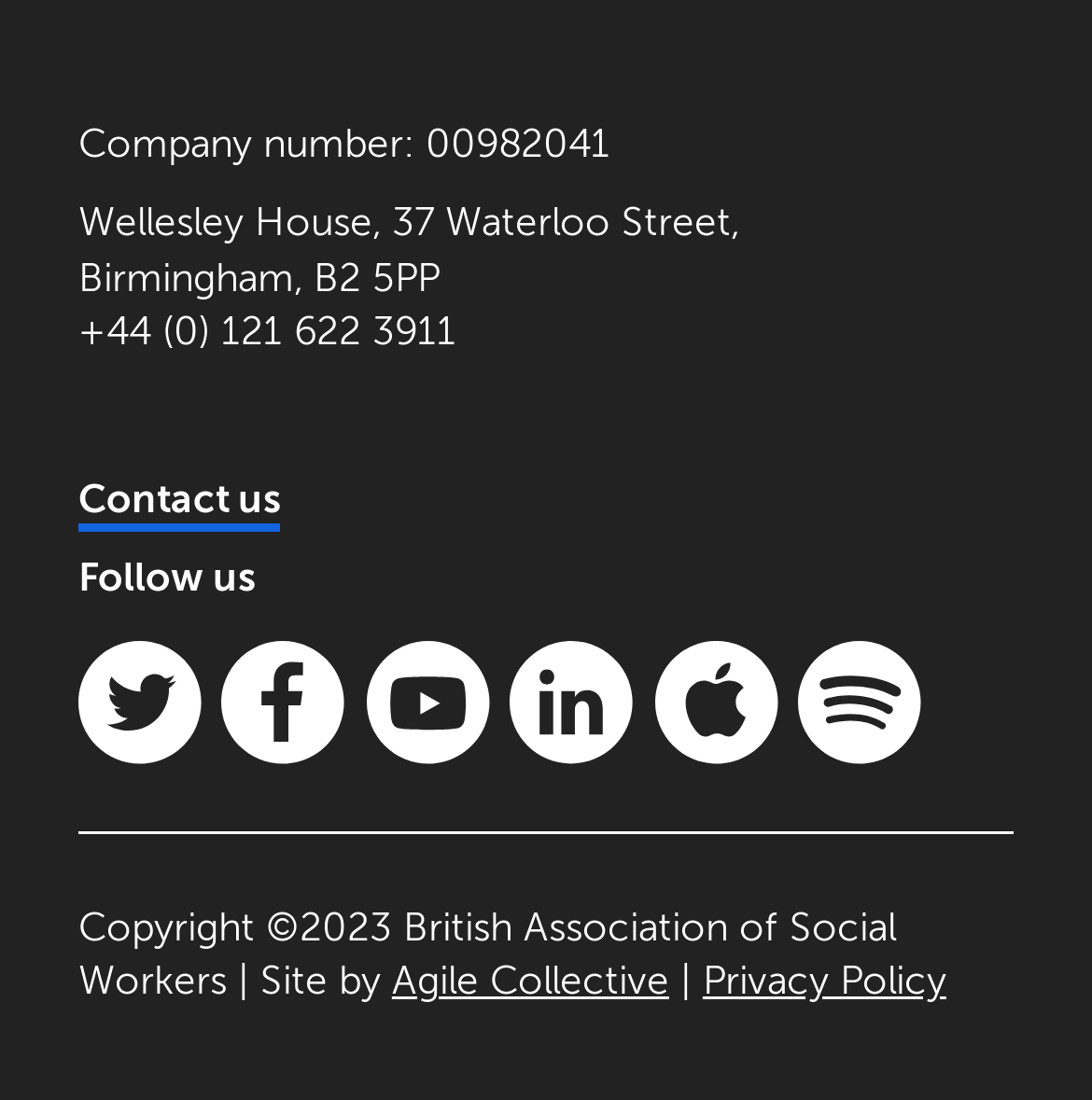Determine the bounding box coordinates for the area you should click to complete the following instruction: "Visit Facebook page".

[0.204, 0.582, 0.317, 0.694]